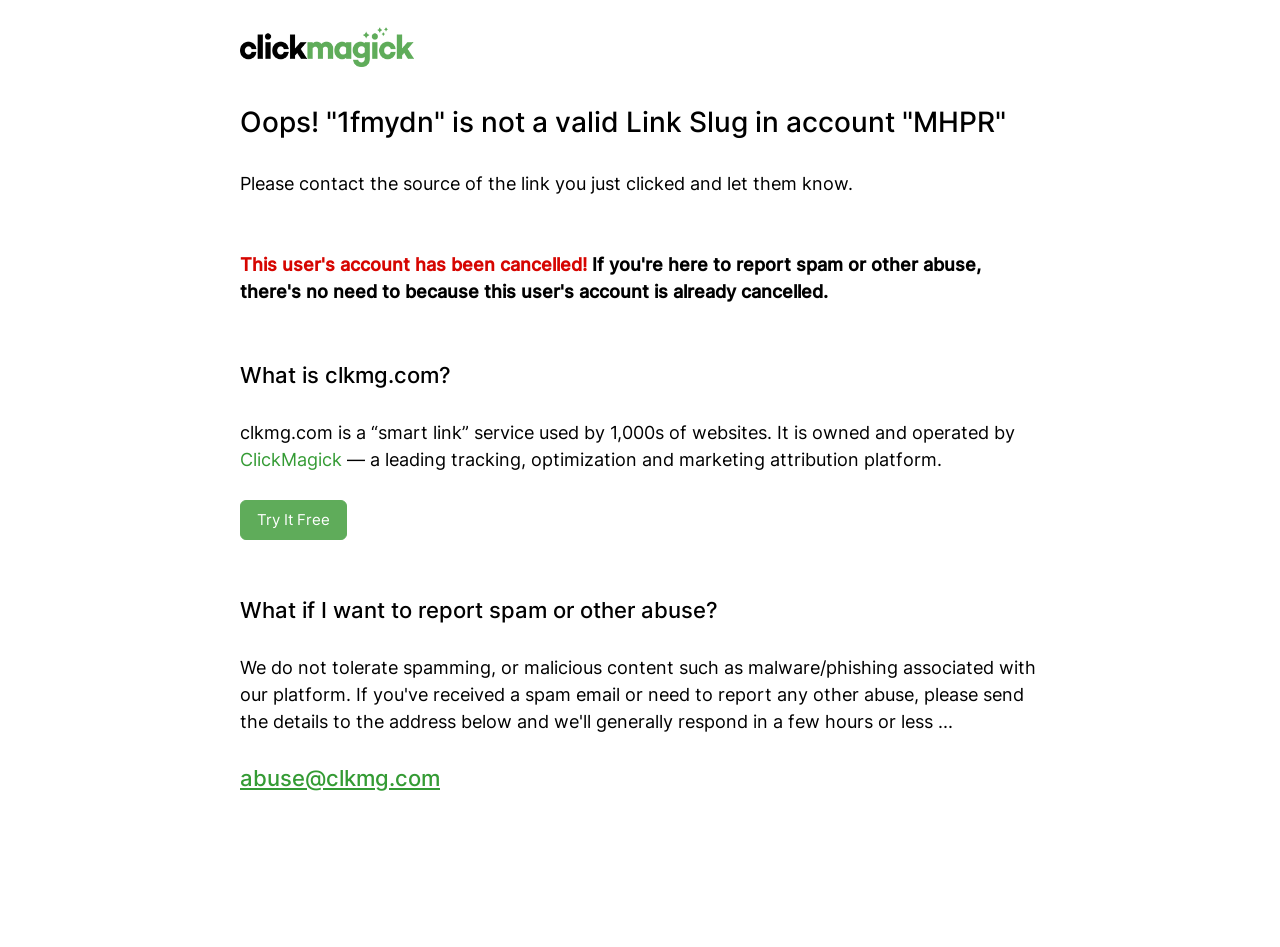What is clkmg.com?
Please respond to the question thoroughly and include all relevant details.

Based on the webpage content, clkmg.com is described as a 'smart link' service used by 1,000s of websites, which is owned and operated by ClickMagick, a leading tracking, optimization, and marketing attribution platform.